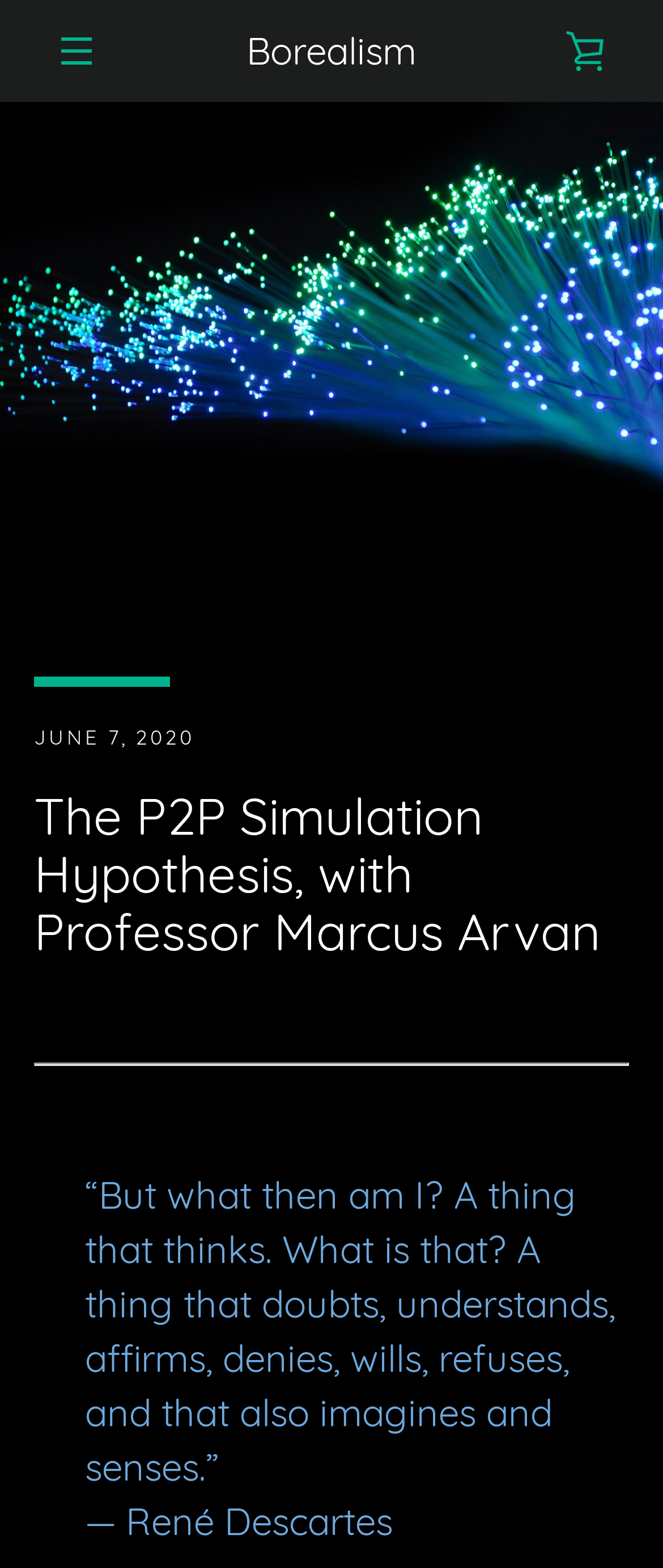Reply to the question below using a single word or brief phrase:
What is the copyright year of the website content?

2020